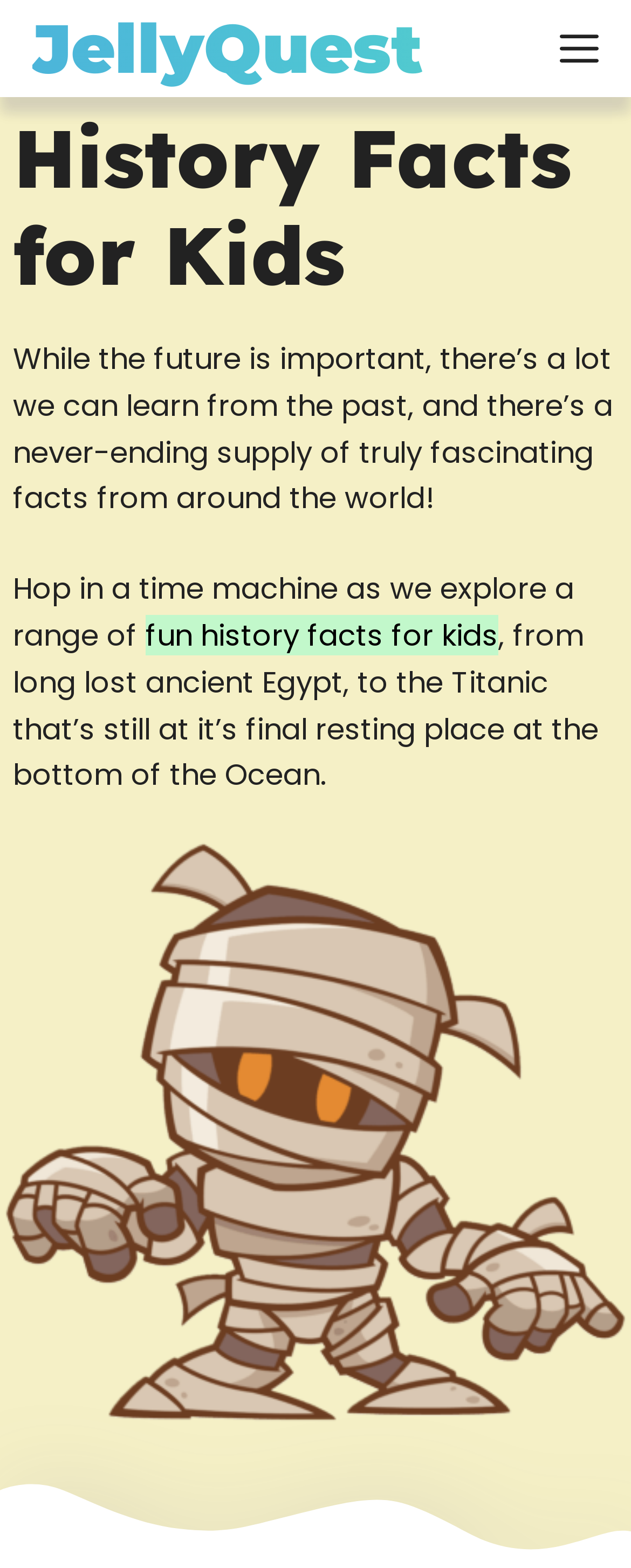What is the purpose of the time machine mentioned?
Deliver a detailed and extensive answer to the question.

The text mentions 'Hop in a time machine as we explore a range of fun history facts for kids', which implies that the time machine is a metaphorical tool to explore and learn about history facts.